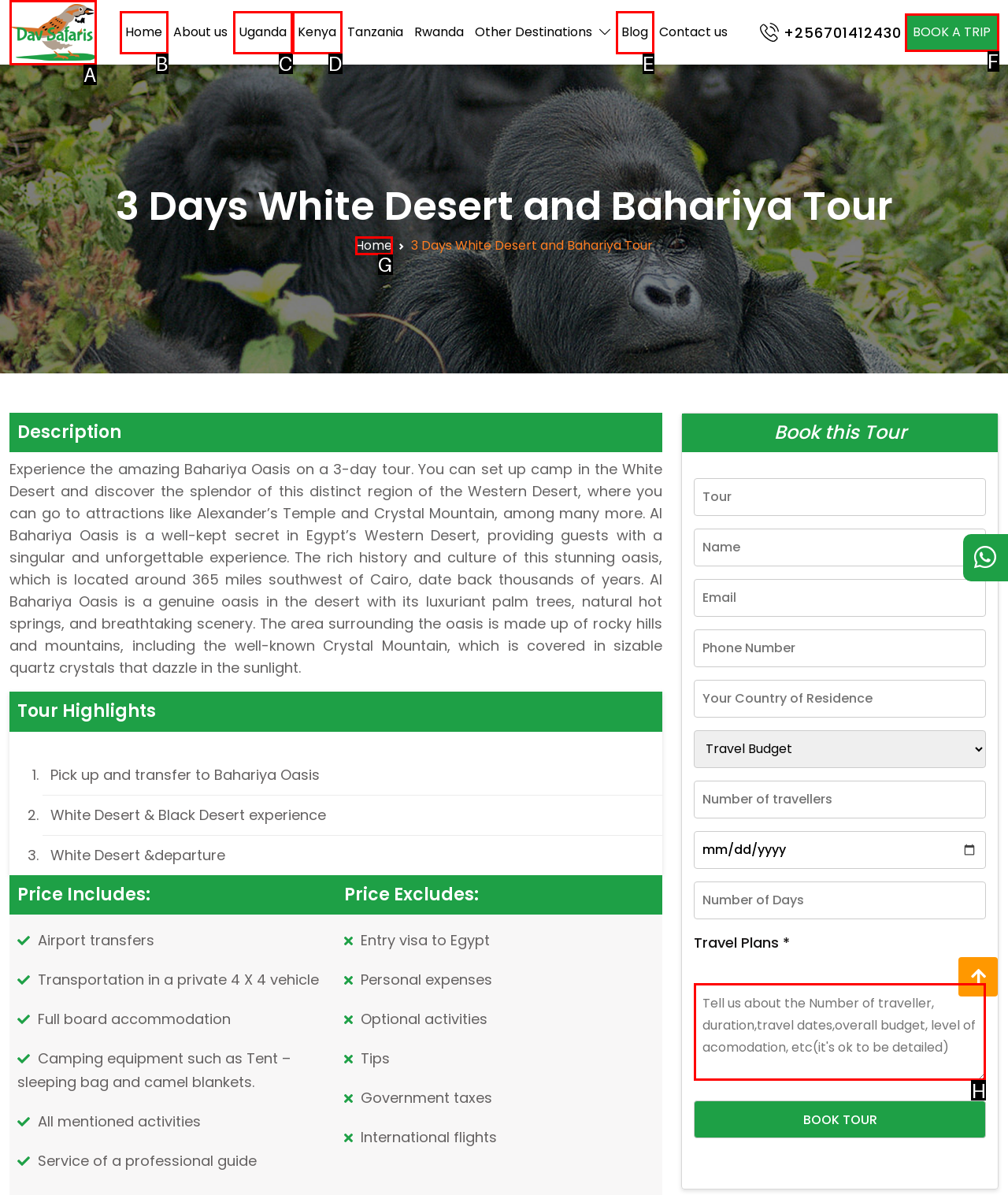Select the correct option based on the description: Book A Trip
Answer directly with the option’s letter.

F